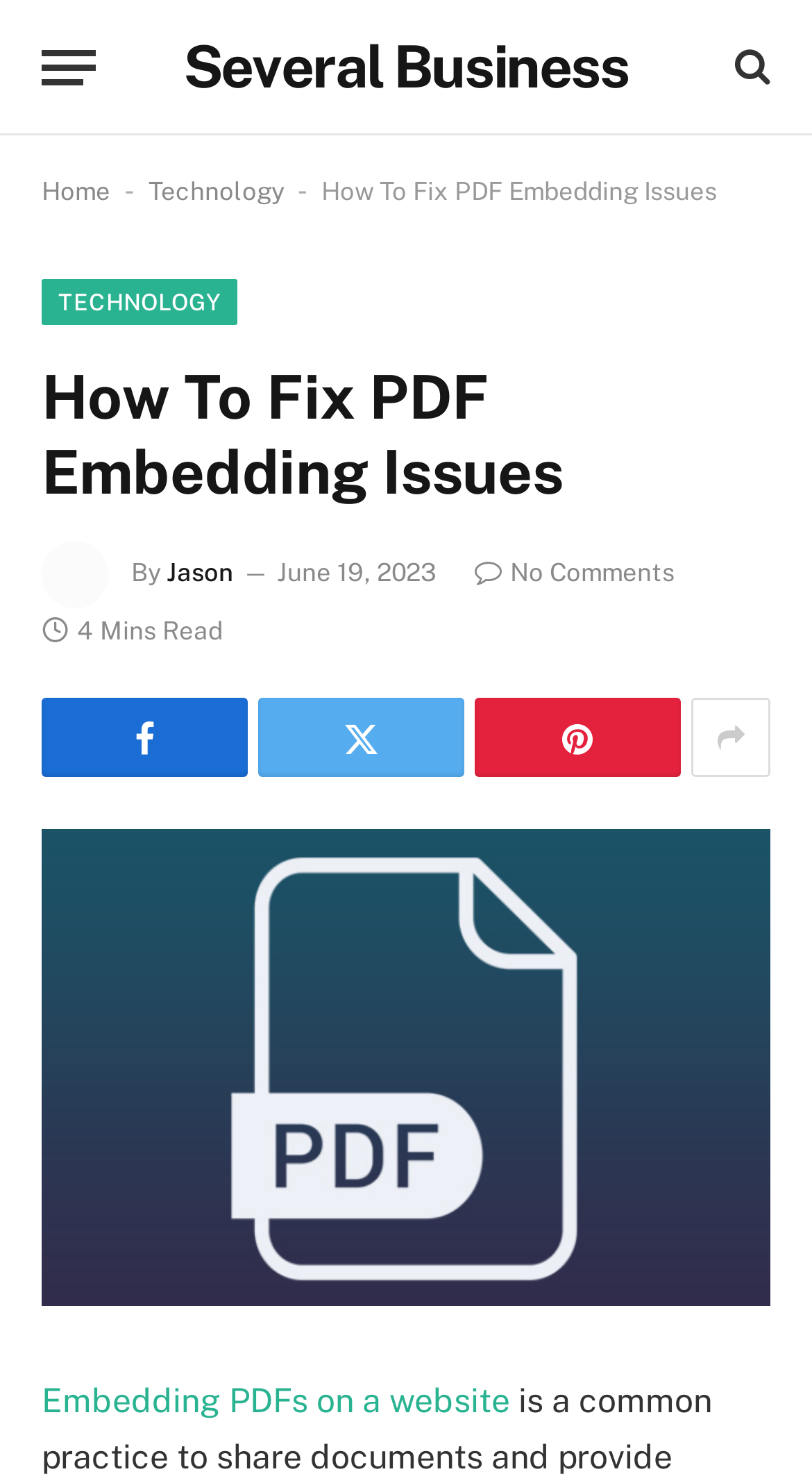What is the date the article was published?
Based on the visual information, provide a detailed and comprehensive answer.

The publication date of the article can be determined by looking at the time element which contains the text 'June 19, 2023'.